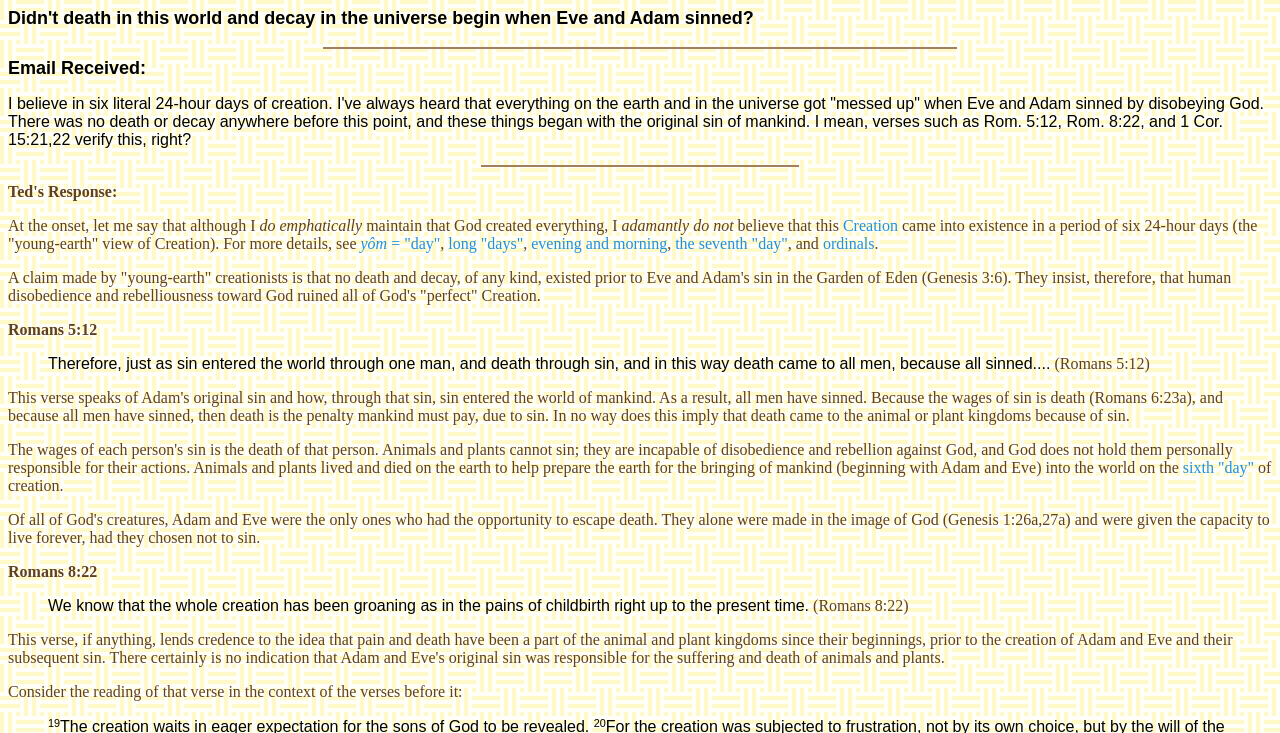Using the description "Creation", predict the bounding box of the relevant HTML element.

[0.659, 0.296, 0.702, 0.319]